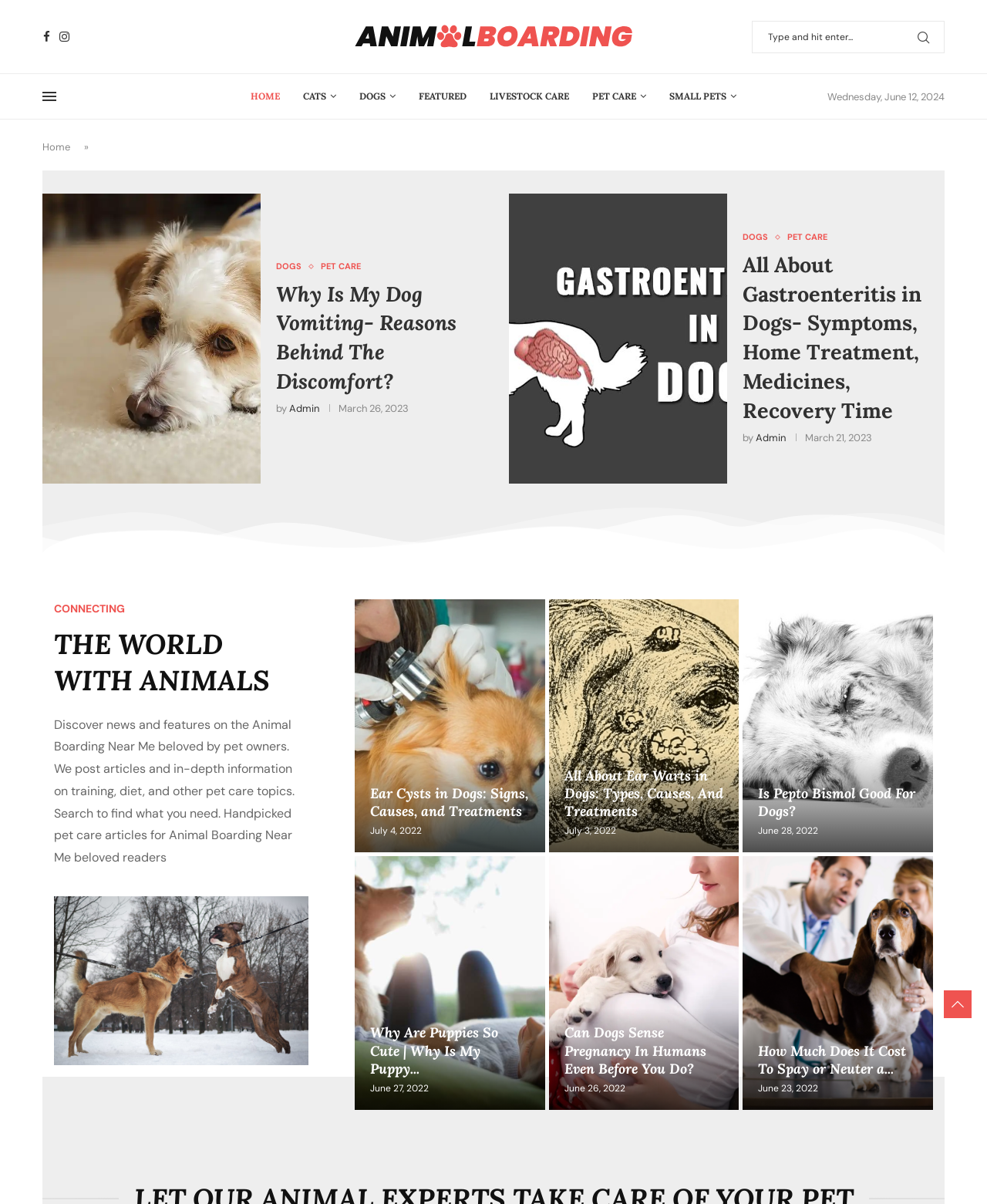Determine the bounding box coordinates of the element's region needed to click to follow the instruction: "Click the 'Search' button". Provide these coordinates as four float numbers between 0 and 1, formatted as [left, top, right, bottom].

None